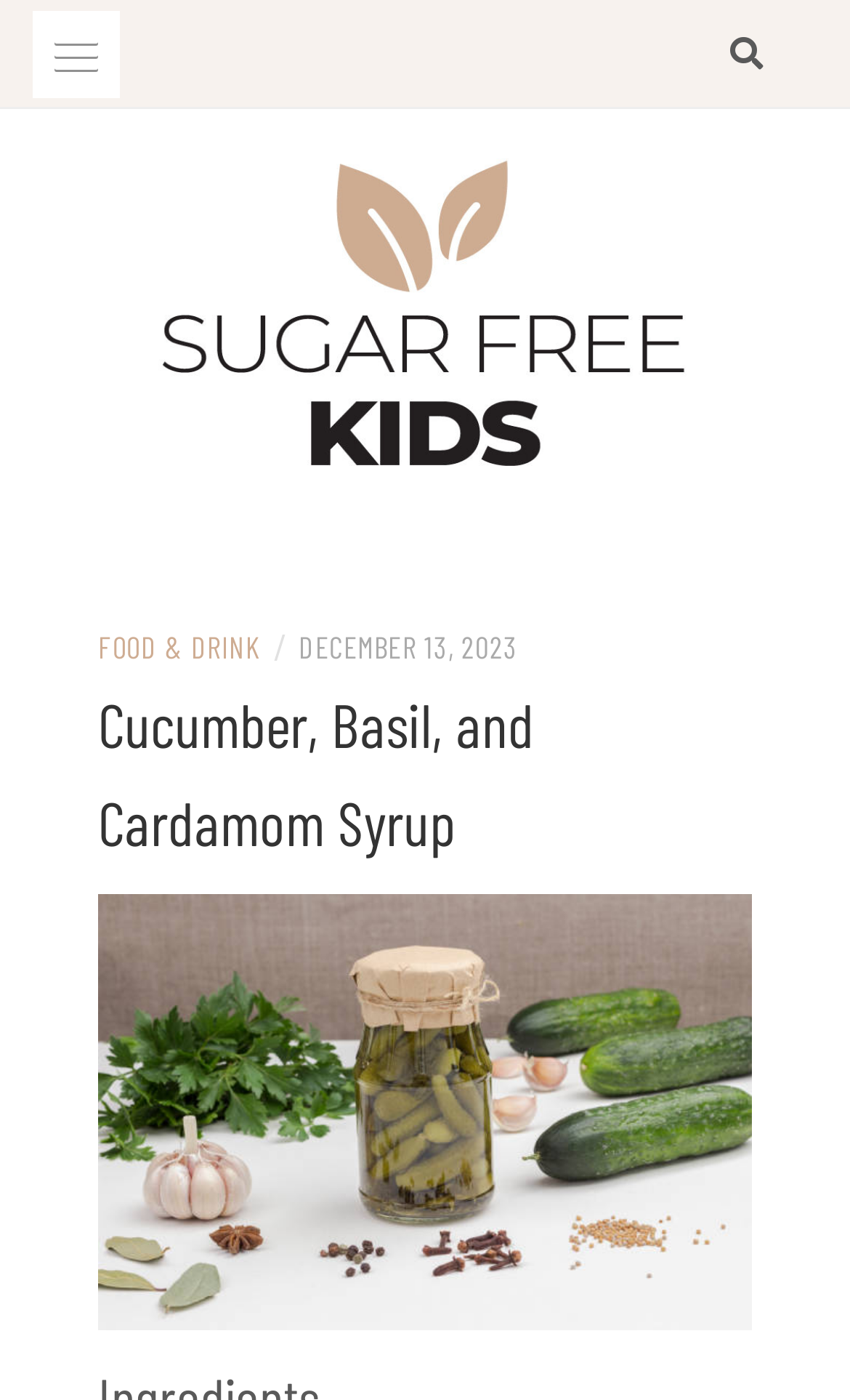From the image, can you give a detailed response to the question below:
What is the date of the article?

I found the date by examining the time element which contains the static text 'DECEMBER 13, 2023'.